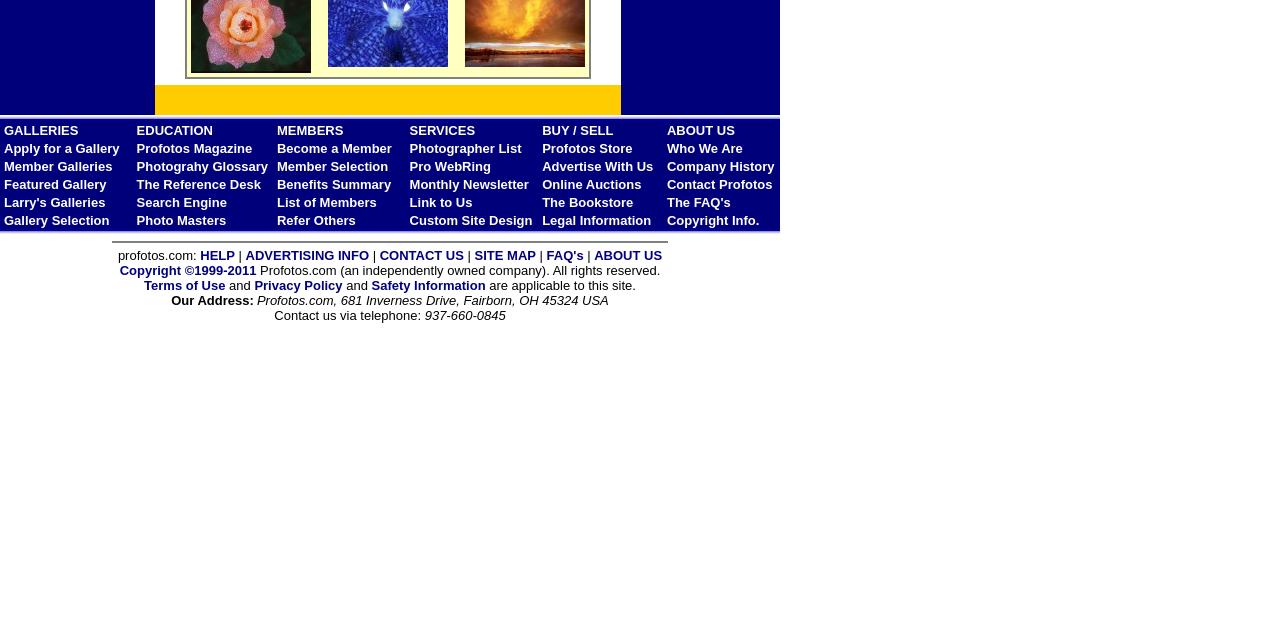Given the element description "FAQ's", identify the bounding box of the corresponding UI element.

[0.427, 0.388, 0.456, 0.411]